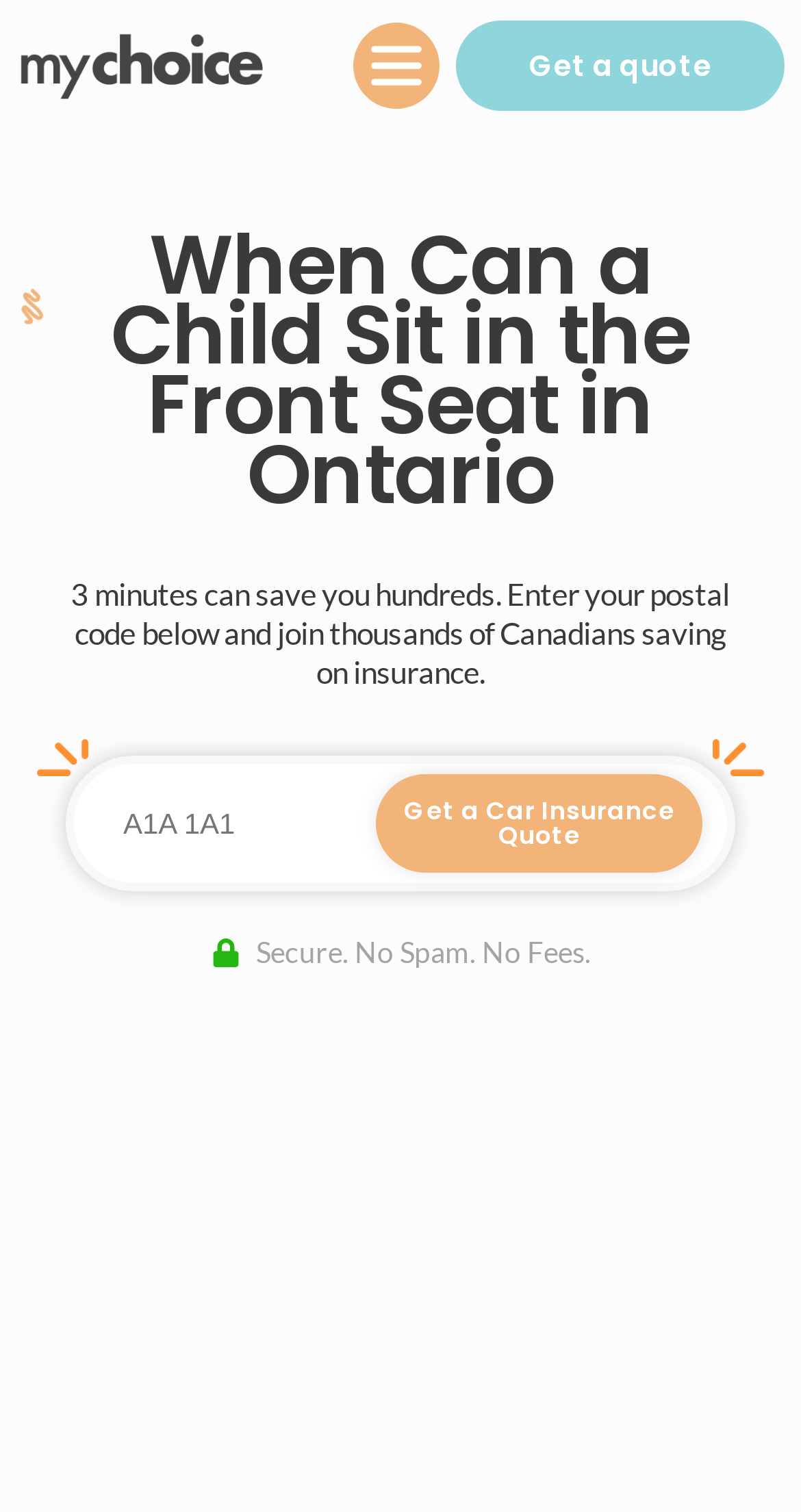Using the information in the image, could you please answer the following question in detail:
What is the function of the button next to the textbox?

The button is located next to the textbox and has the text 'Get a Car Insurance Quote', which implies that it is used to submit the entered postal code and retrieve a car insurance quote.